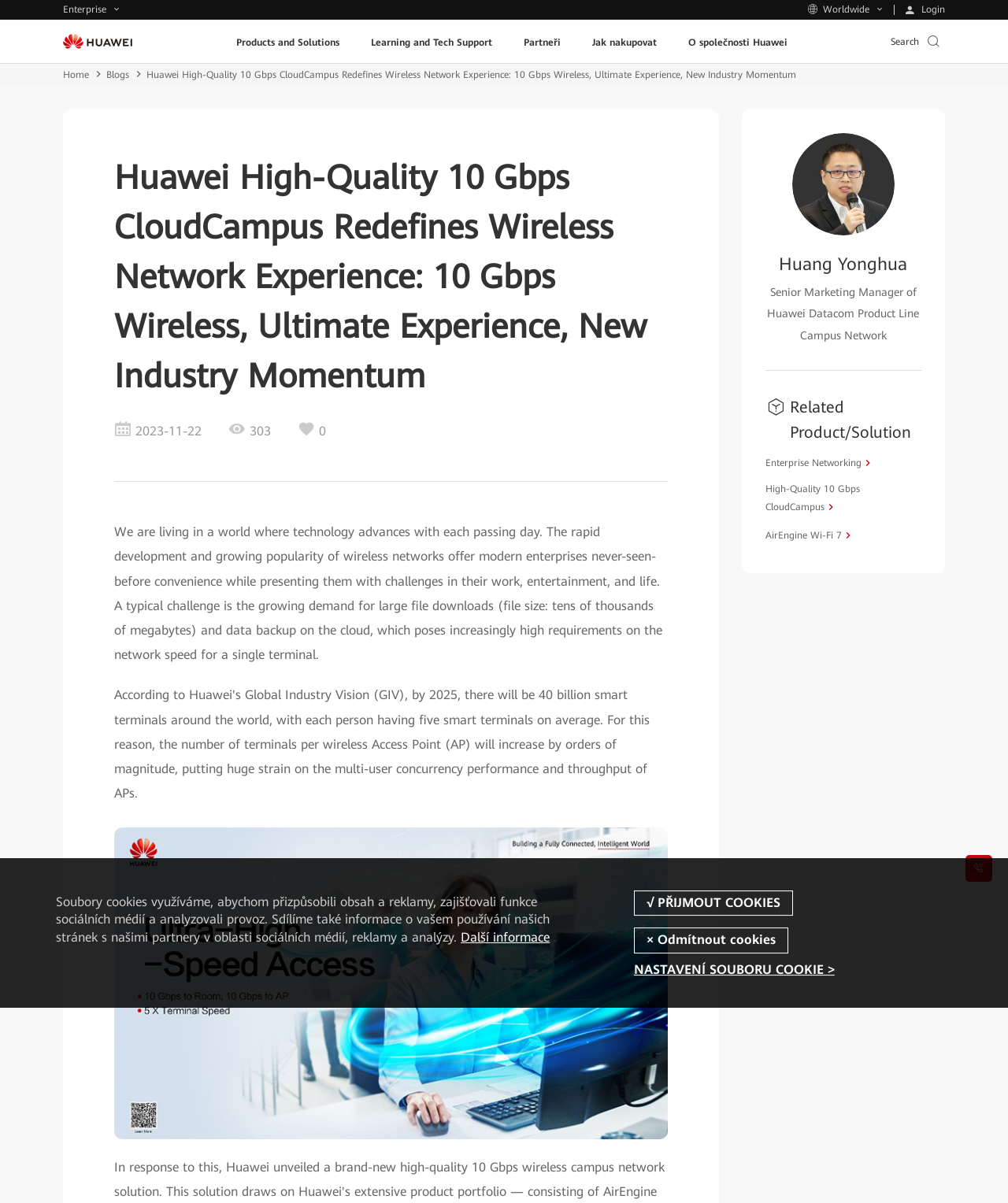Can you specify the bounding box coordinates for the region that should be clicked to fulfill this instruction: "Read the blog".

[0.105, 0.054, 0.145, 0.07]